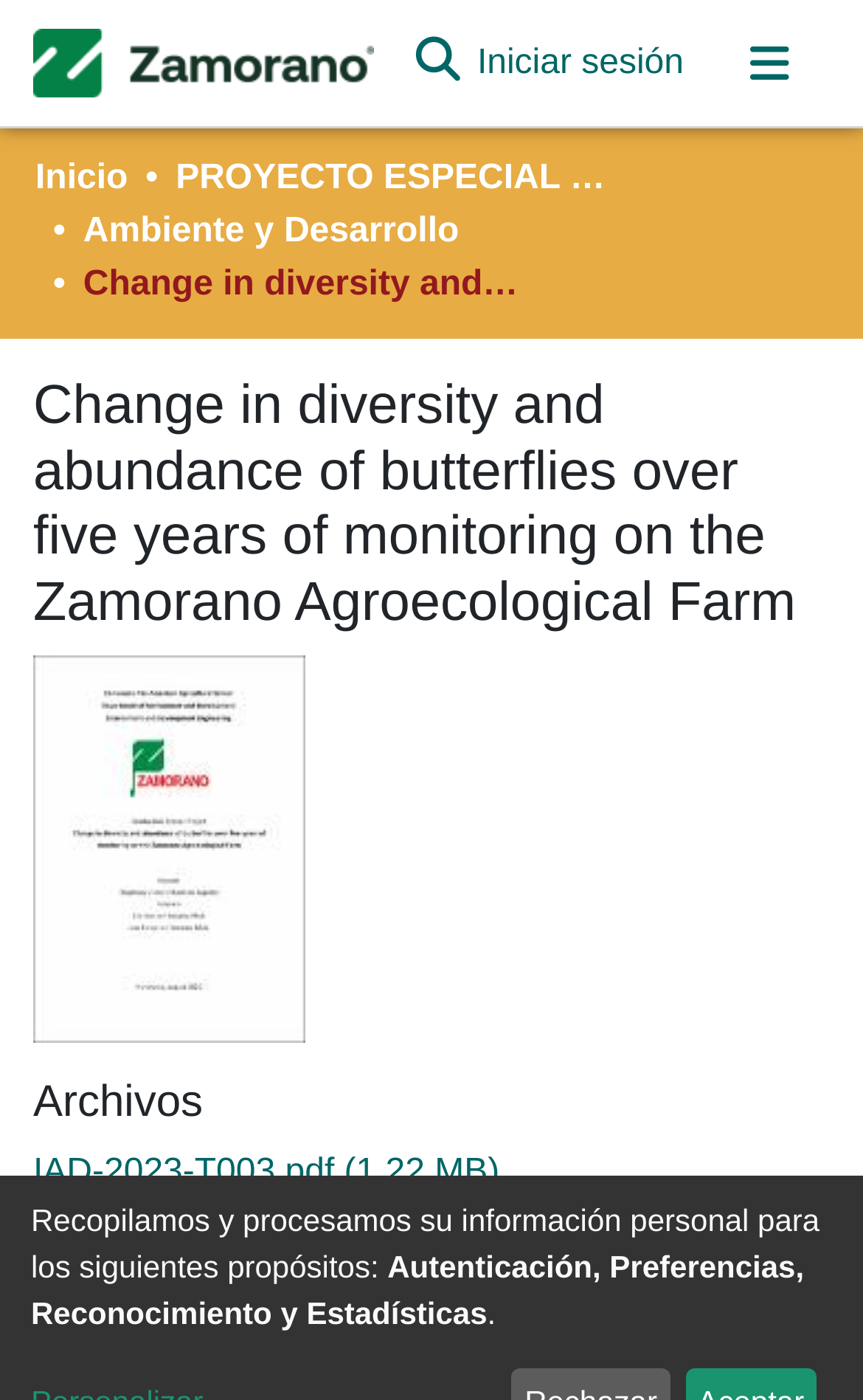Kindly determine the bounding box coordinates for the area that needs to be clicked to execute this instruction: "Go to cart".

None